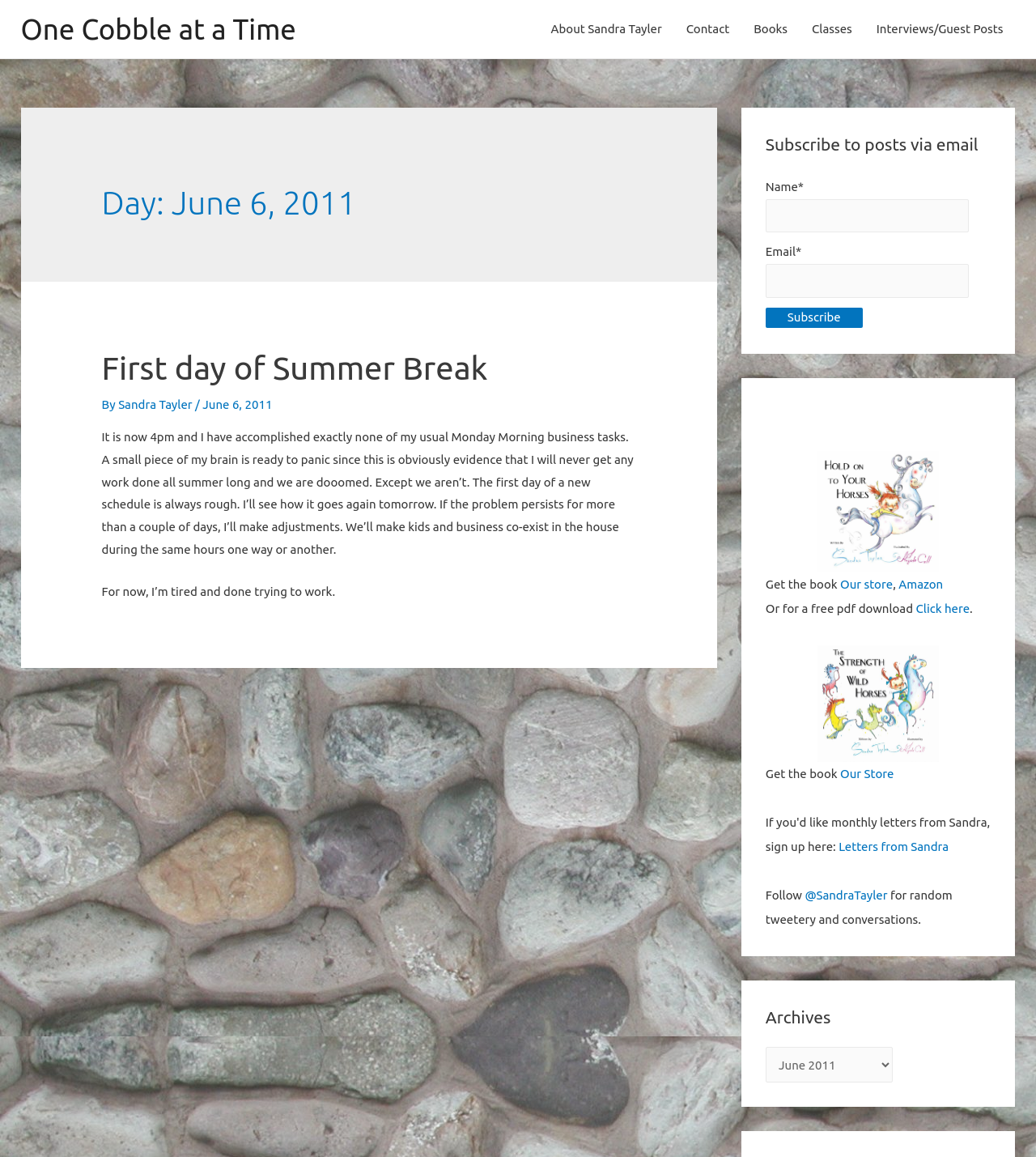Respond to the question with just a single word or phrase: 
What is the title of the first article?

First day of Summer Break